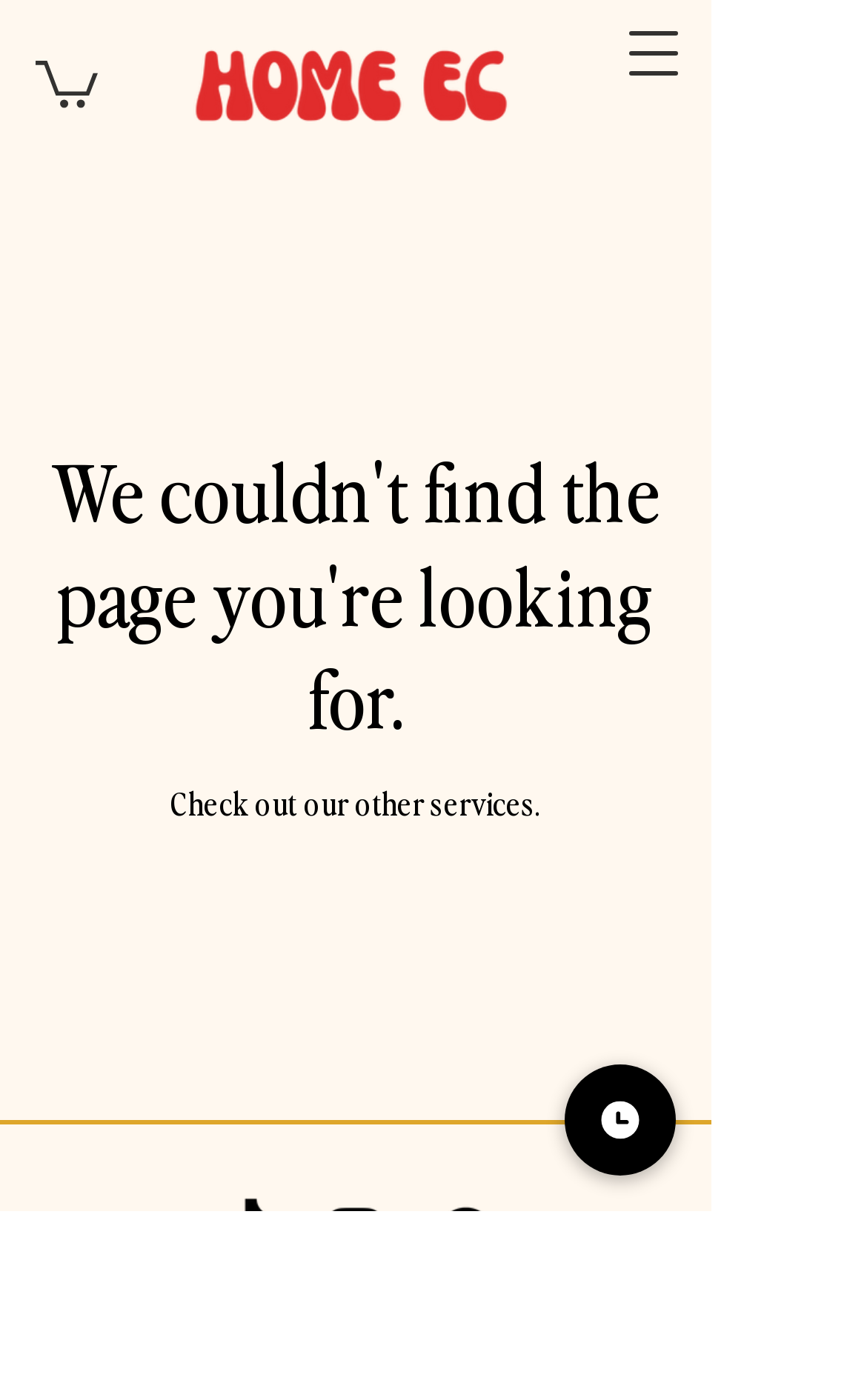Give a one-word or short phrase answer to this question: 
How can I book a class?

Click 'Book a Class'